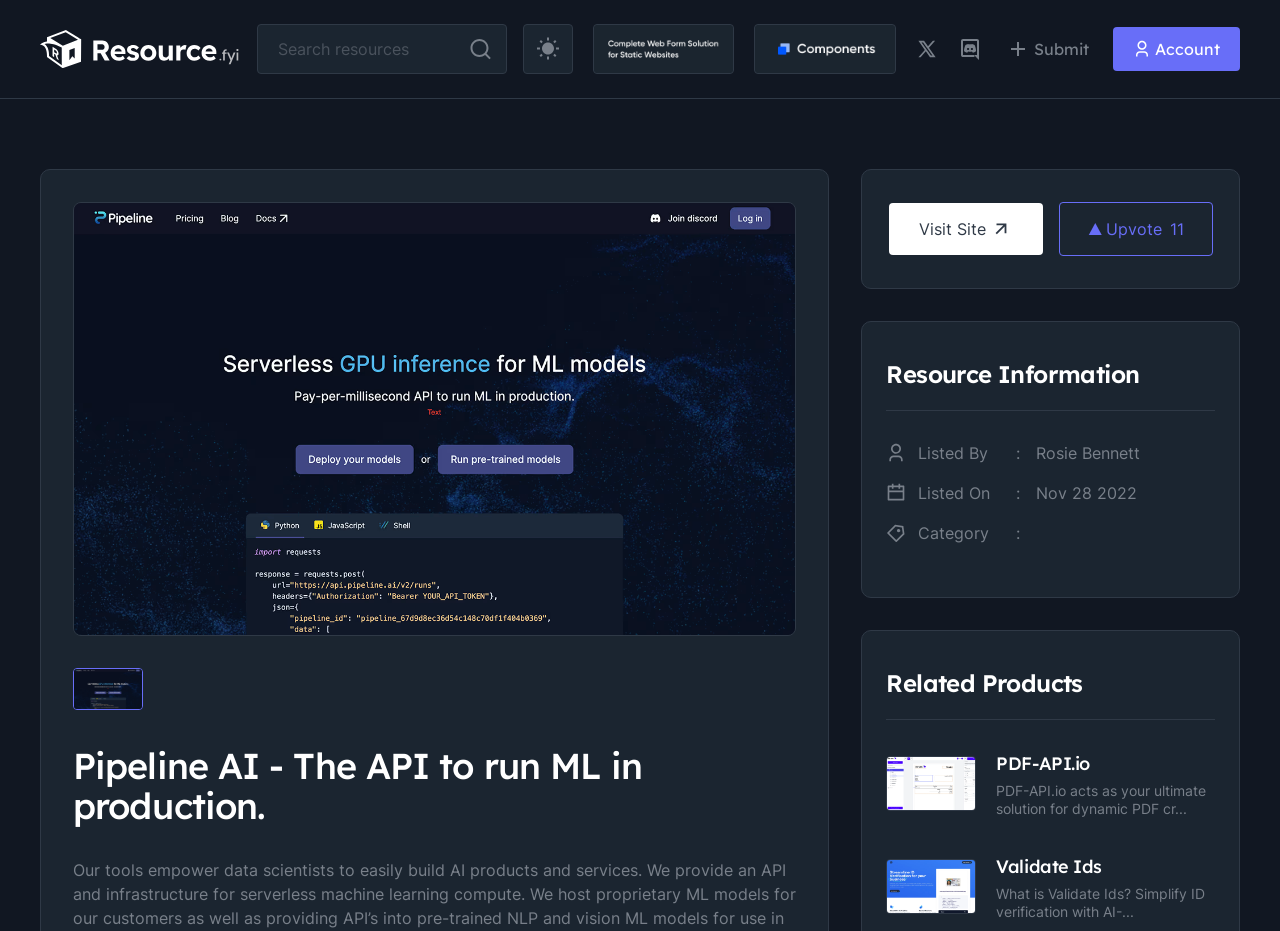Please identify the bounding box coordinates of the area that needs to be clicked to follow this instruction: "Upvote".

[0.827, 0.217, 0.947, 0.275]